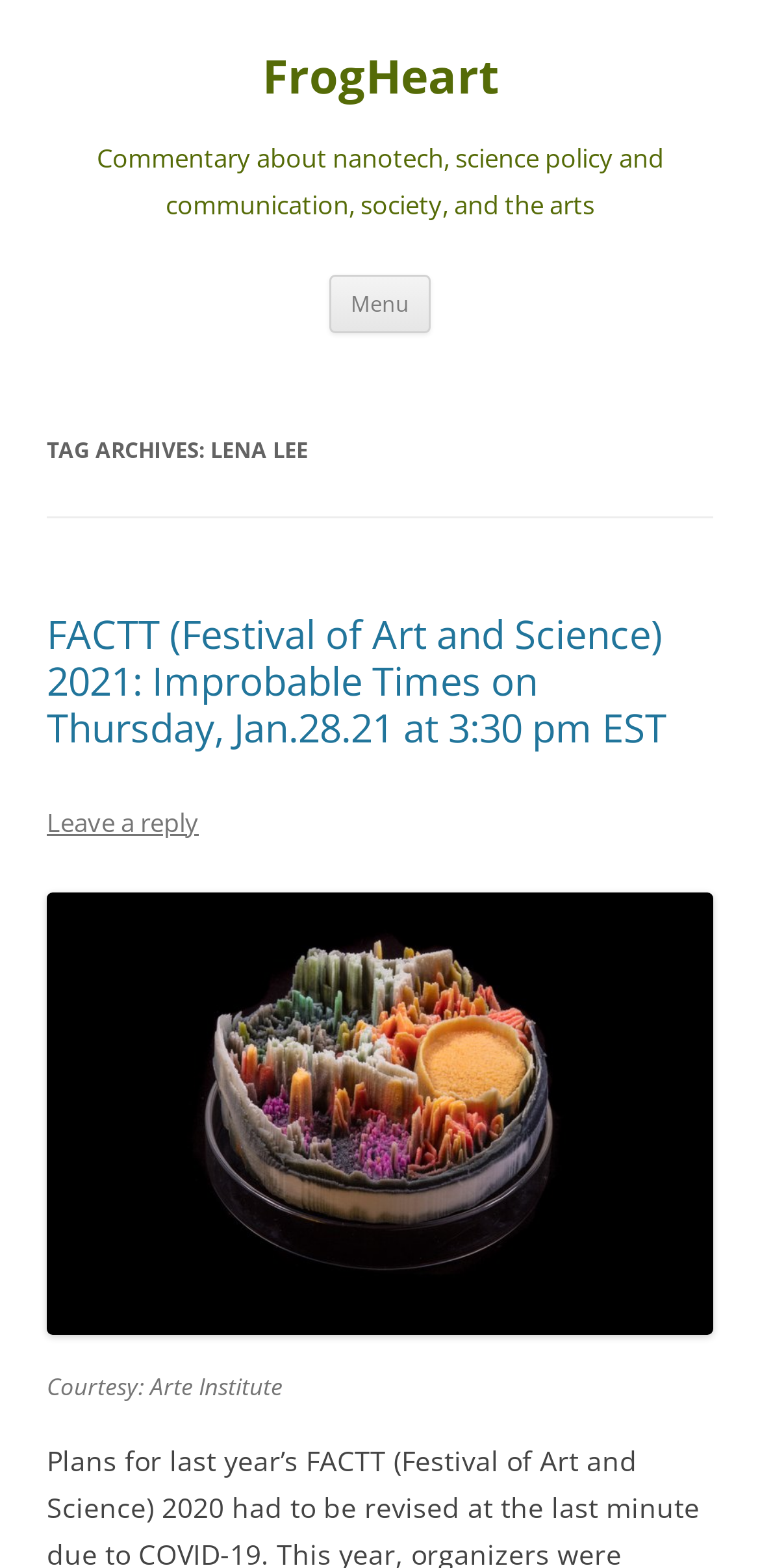What is the caption of the image?
Answer the question with just one word or phrase using the image.

Courtesy: Arte Institute